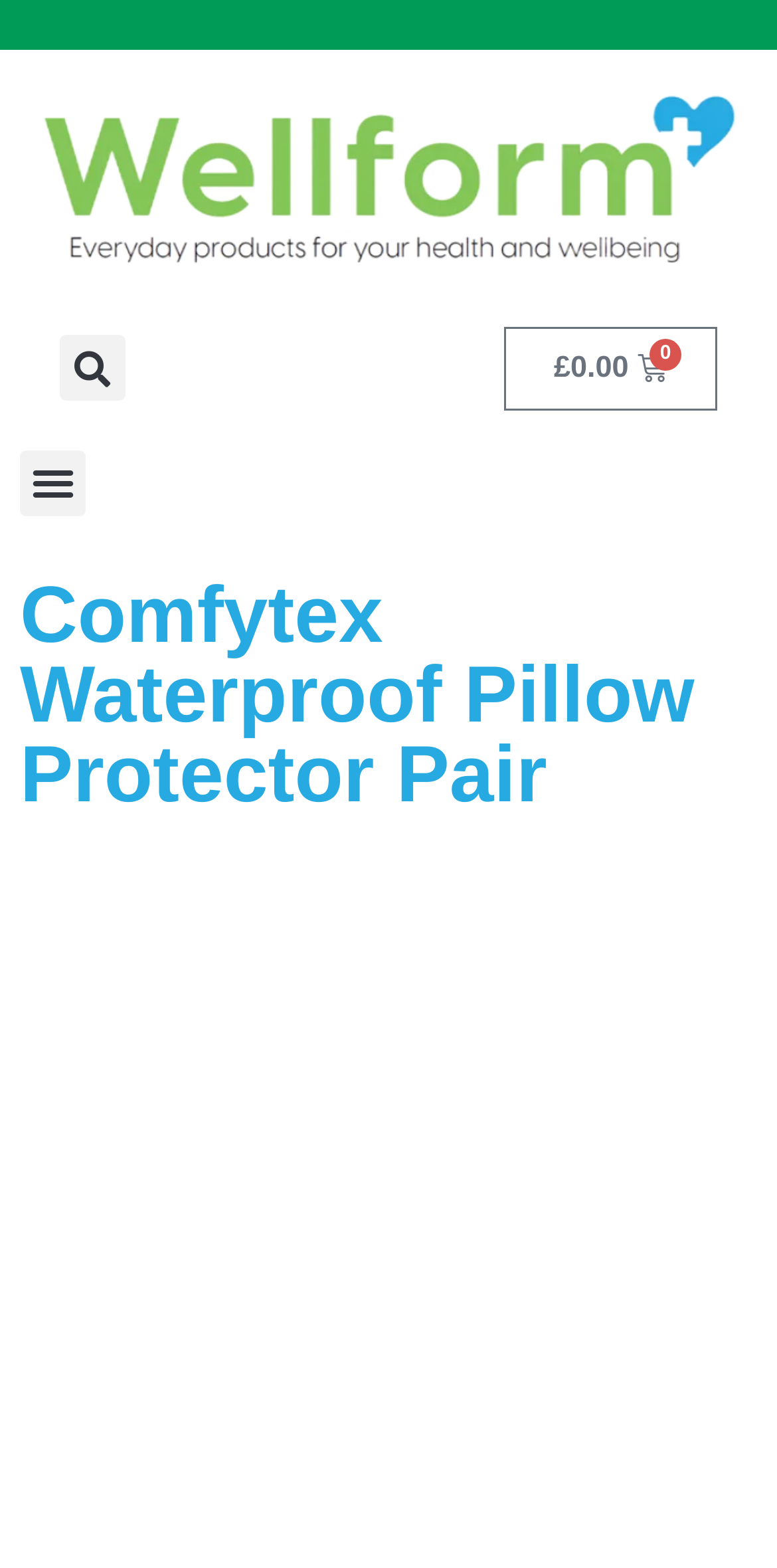What is the search button for?
Answer briefly with a single word or phrase based on the image.

Searching